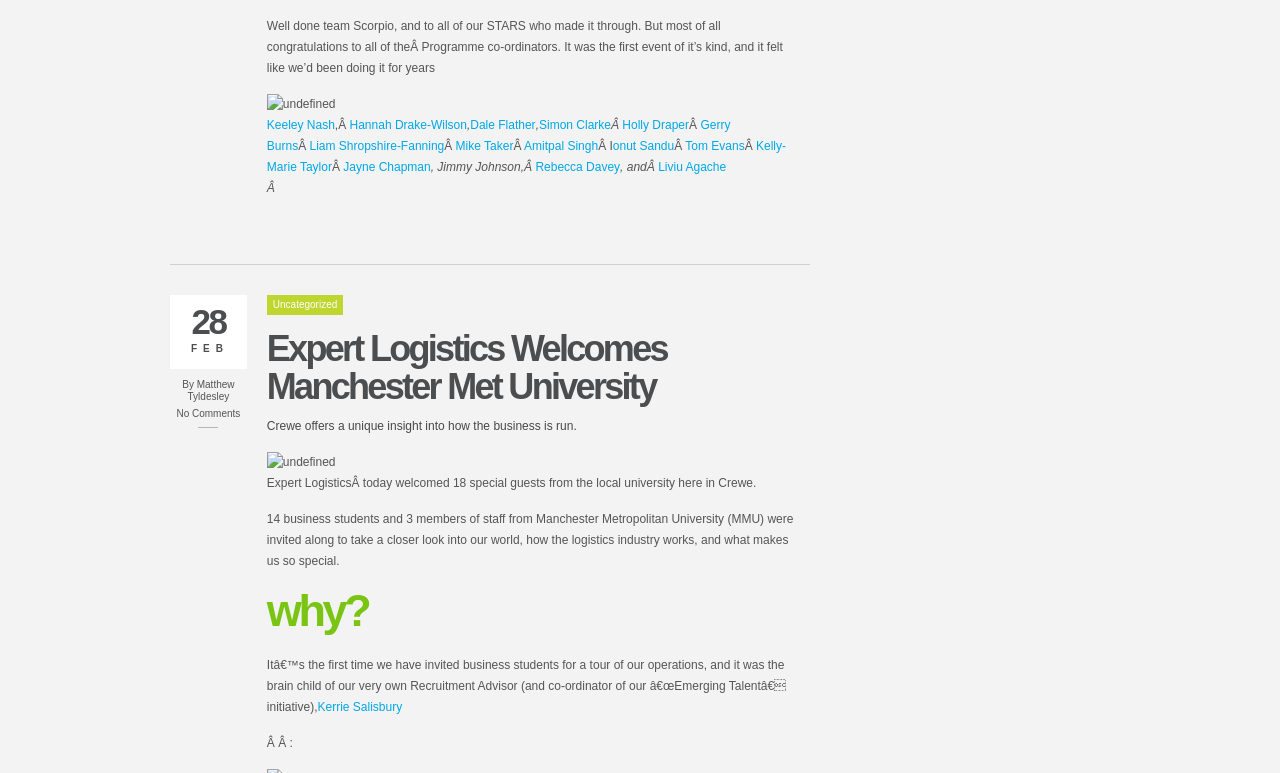Based on the element description, predict the bounding box coordinates (top-left x, top-left y, bottom-right x, bottom-right y) for the UI element in the screenshot: The Word

None